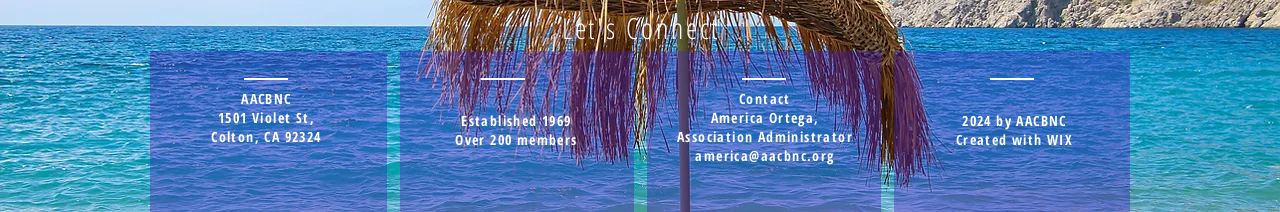When was AACBNC established?
Using the image provided, answer with just one word or phrase.

1969